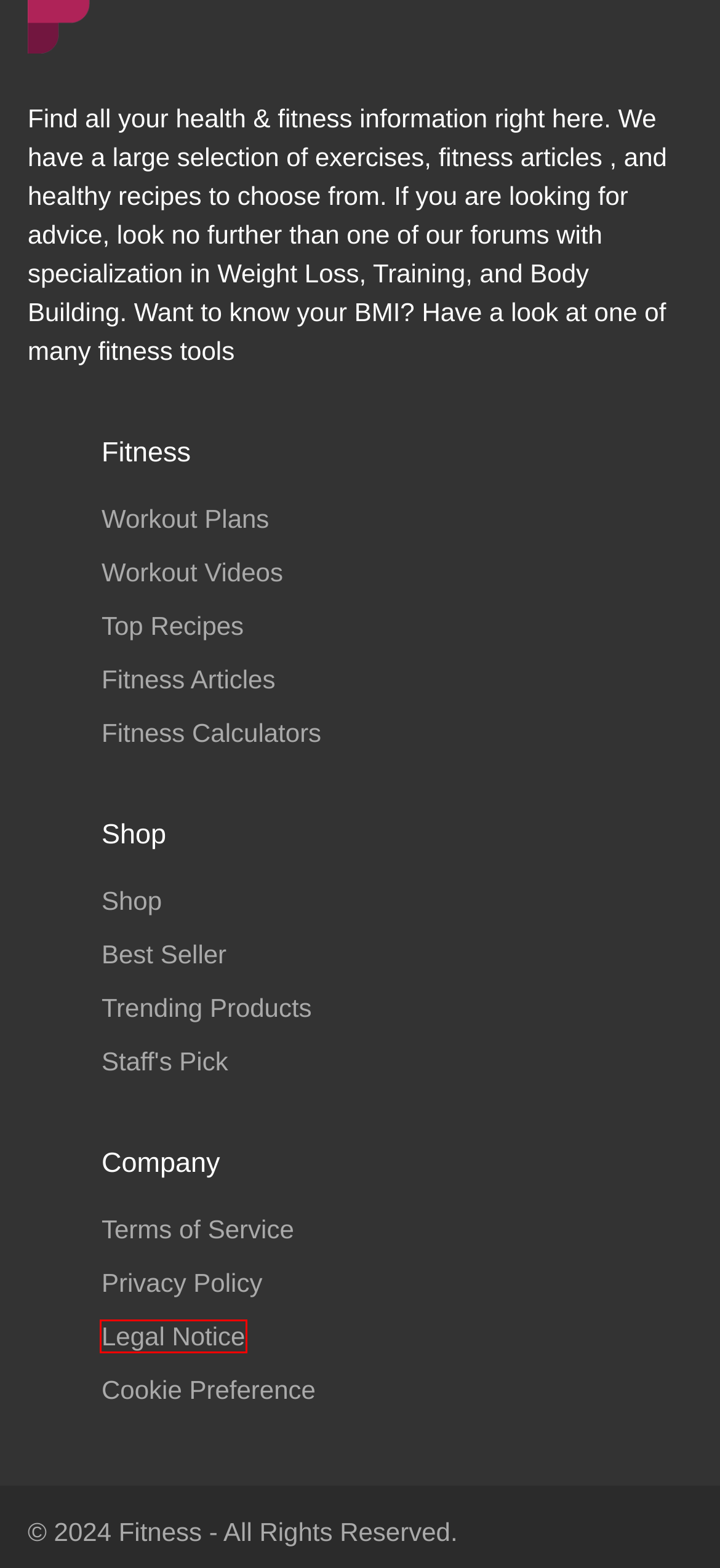Given a screenshot of a webpage with a red bounding box around an element, choose the most appropriate webpage description for the new page displayed after clicking the element within the bounding box. Here are the candidates:
A. Privacy Policy - Fitness - Exercises, Fitness & Nutrition, and Fitness Articles
B. Terms of Service - Fitness - Exercises, Fitness & Nutrition, and Fitness Articles
C. Videos - Fitness - Exercises, Fitness & Nutrition, and Fitness Articles
D. Calculators - Fitness - Exercises, Fitness & Nutrition, and Fitness Articles
E. Back: Lower Muscles - Fitness - Exercises, Fitness & Nutrition, and Fitness Articles
F. Recipes - Fitness - Exercises, Fitness & Nutrition, and Fitness Articles
G. Legal Notice - Fitness - Exercises, Fitness & Nutrition, and Fitness Articles
H. Articles - Fitness - Exercises, Fitness & Nutrition, and Fitness Articles

G